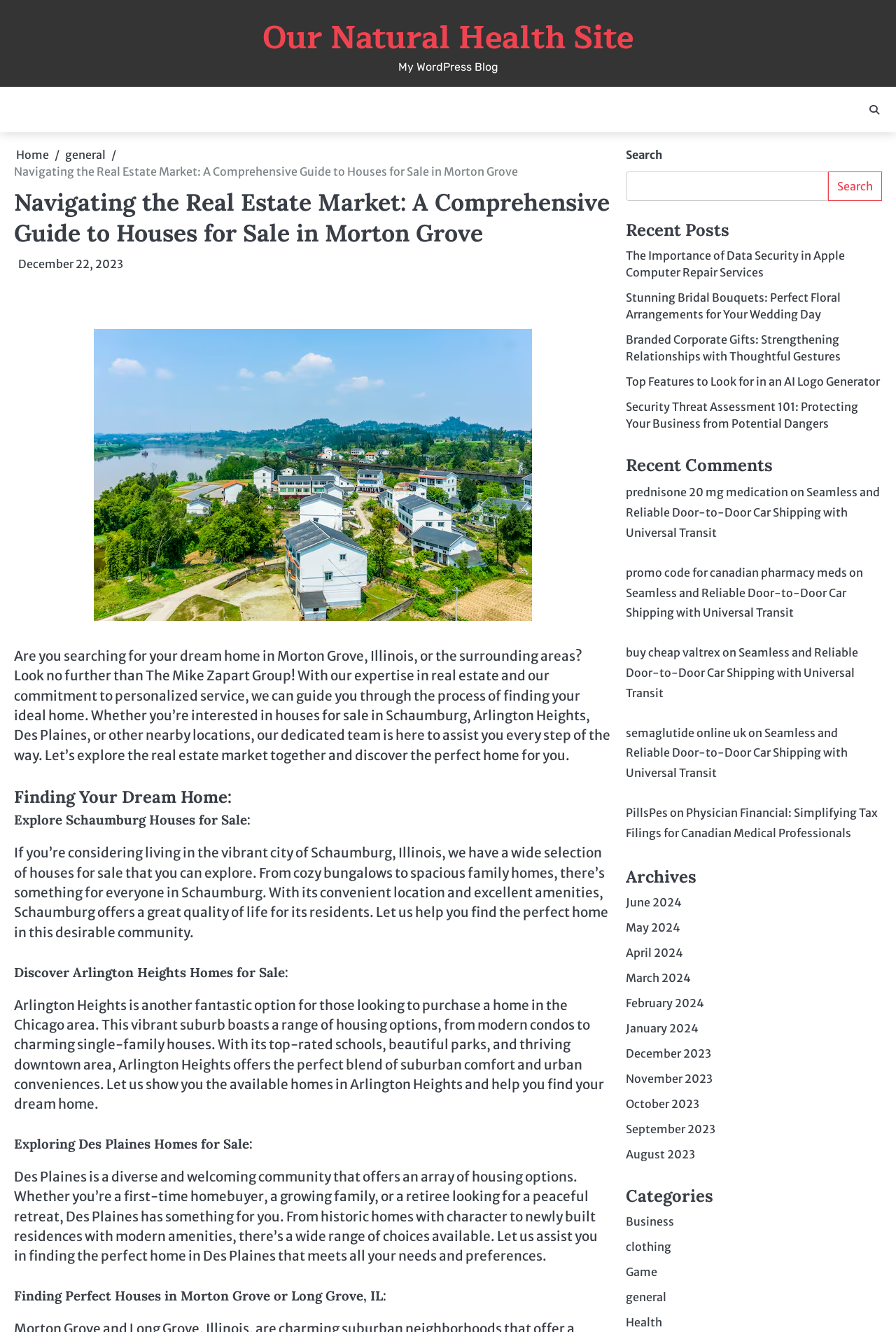What is the main title displayed on this webpage?

Navigating the Real Estate Market: A Comprehensive Guide to Houses for Sale in Morton Grove